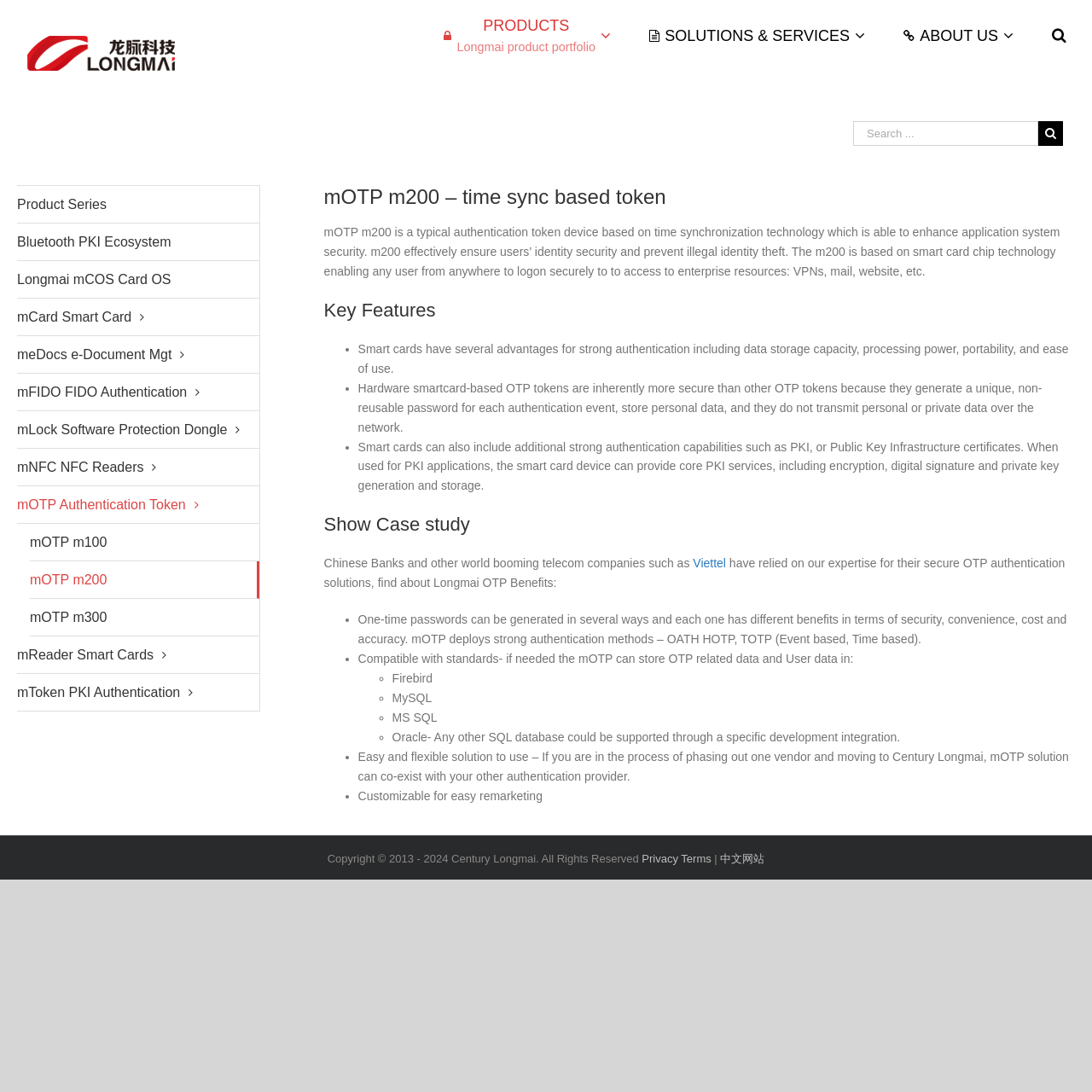Identify the bounding box for the described UI element: "mLock Software Protection Dongle".

[0.016, 0.377, 0.238, 0.411]